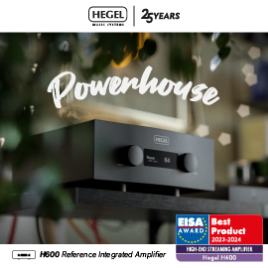What type of users is the Hegel H600 suitable for?
Please respond to the question with a detailed and well-explained answer.

The Hegel H600 is positioned as a premier choice for audiophiles seeking both power and refinement in sound reproduction, making it suitable for users who value high-fidelity audio equipment.